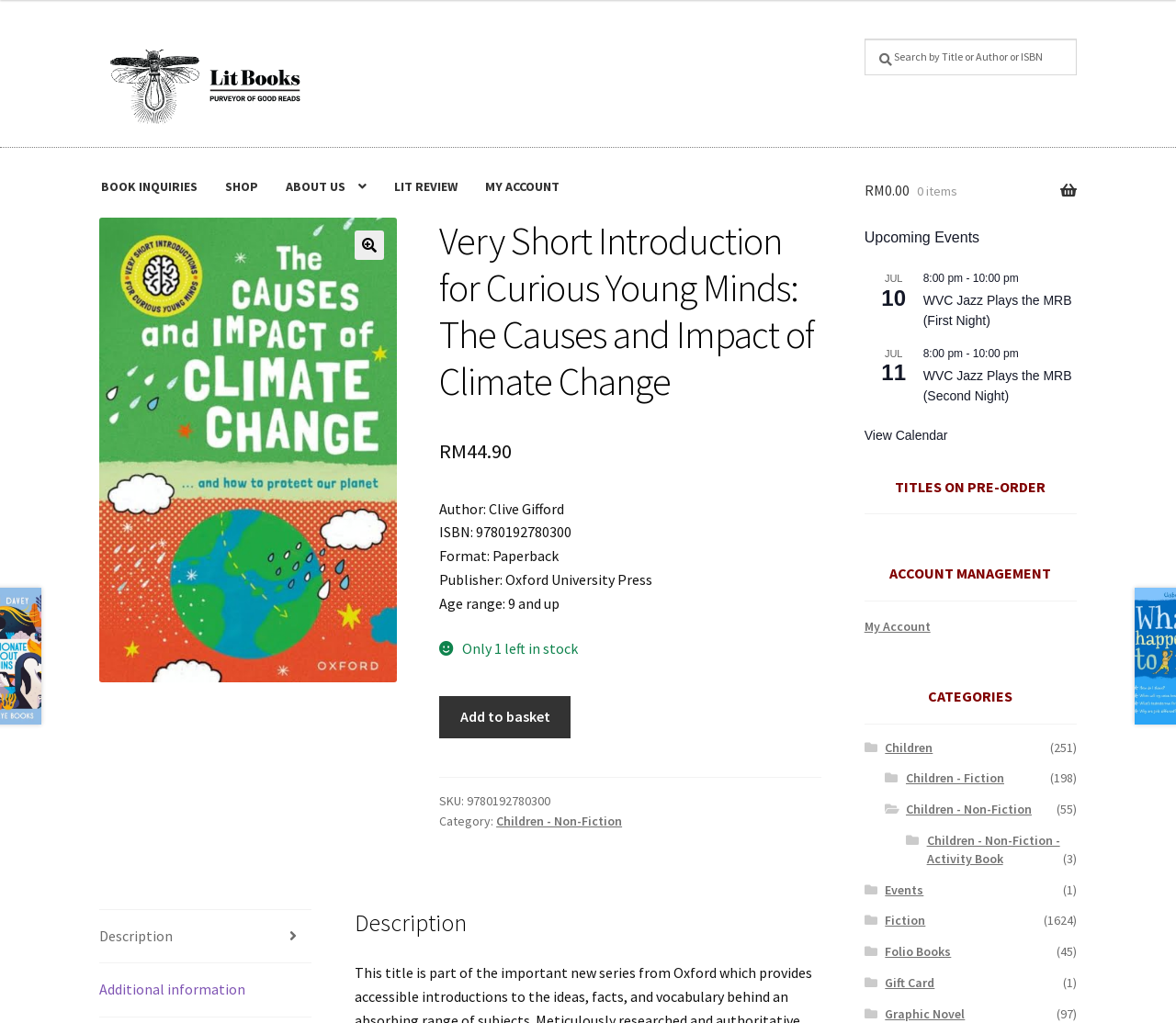Find the bounding box coordinates of the clickable region needed to perform the following instruction: "Add to basket". The coordinates should be provided as four float numbers between 0 and 1, i.e., [left, top, right, bottom].

[0.374, 0.68, 0.485, 0.721]